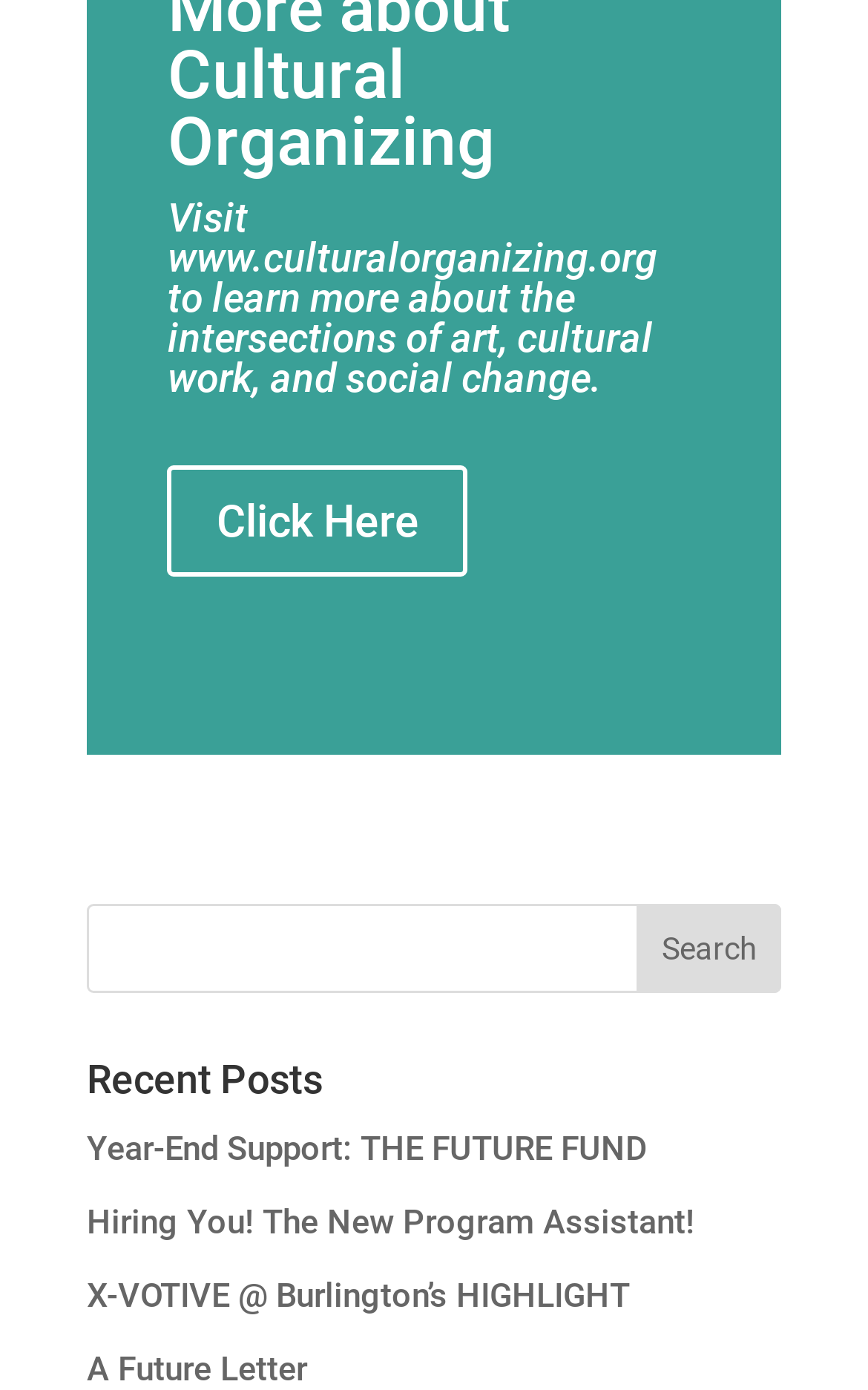Find the bounding box coordinates for the element described here: "Year-End Support: THE FUTURE FUND".

[0.1, 0.812, 0.746, 0.84]